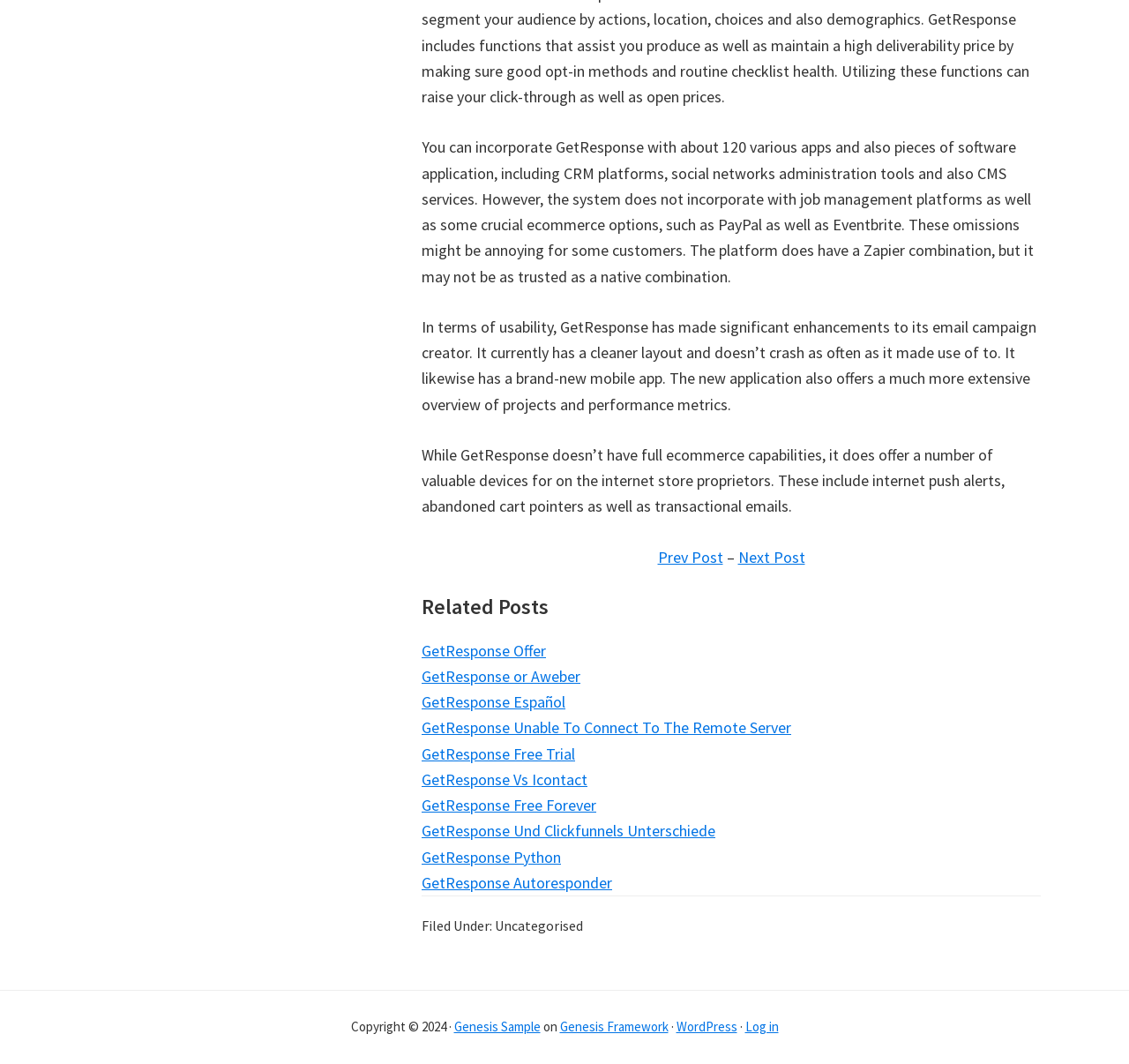Determine the bounding box coordinates of the region that needs to be clicked to achieve the task: "Click on 'GetResponse Offer'".

[0.373, 0.602, 0.484, 0.621]